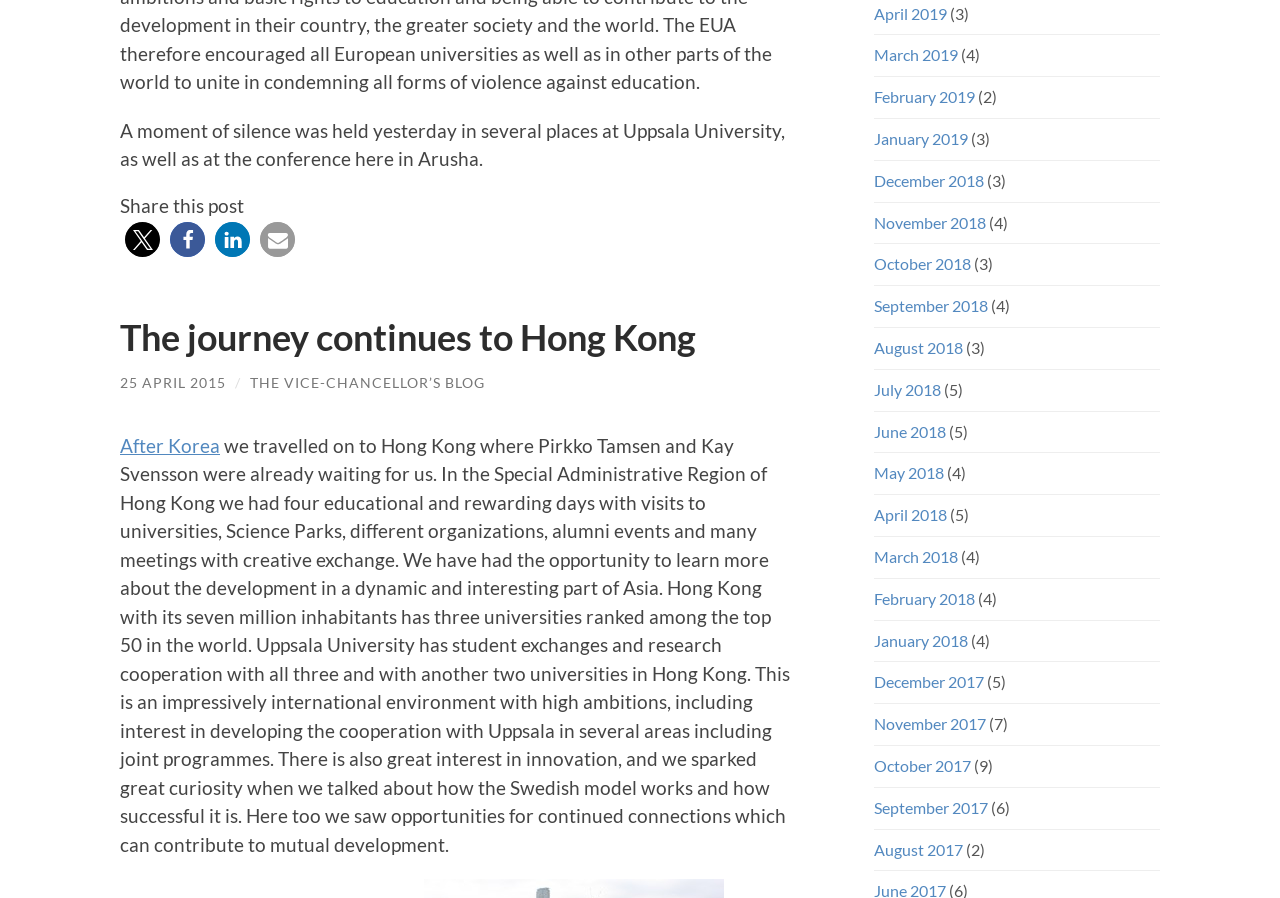Based on the image, please respond to the question with as much detail as possible:
How many universities in Hong Kong does Uppsala University have student exchanges with?

The text states that 'Uppsala University has student exchanges and research cooperation with all three [top 50 universities in Hong Kong] and with another two universities in Hong Kong.' Therefore, the answer is five.